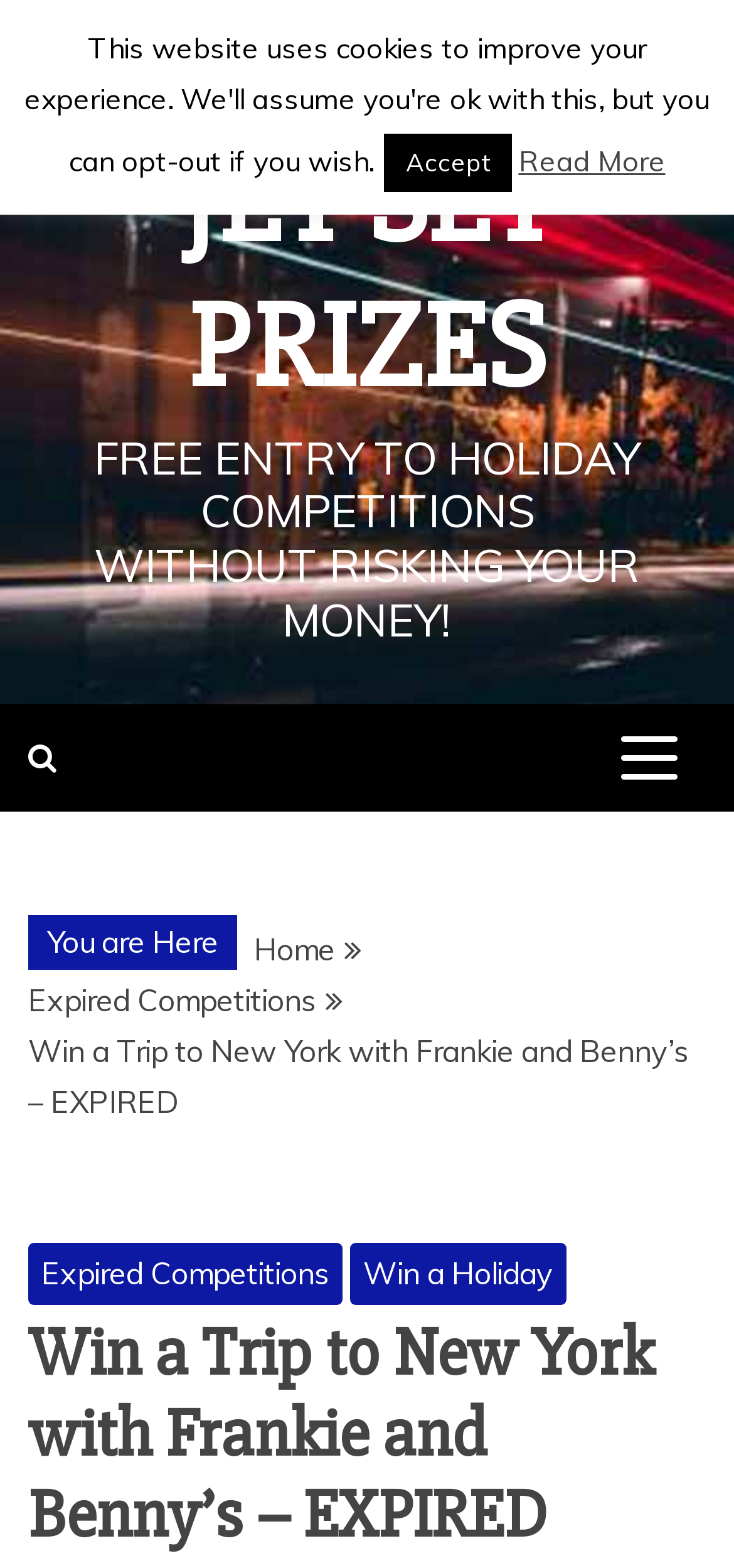Please identify the primary heading on the webpage and return its text.

Win a Trip to New York with Frankie and Benny’s – EXPIRED